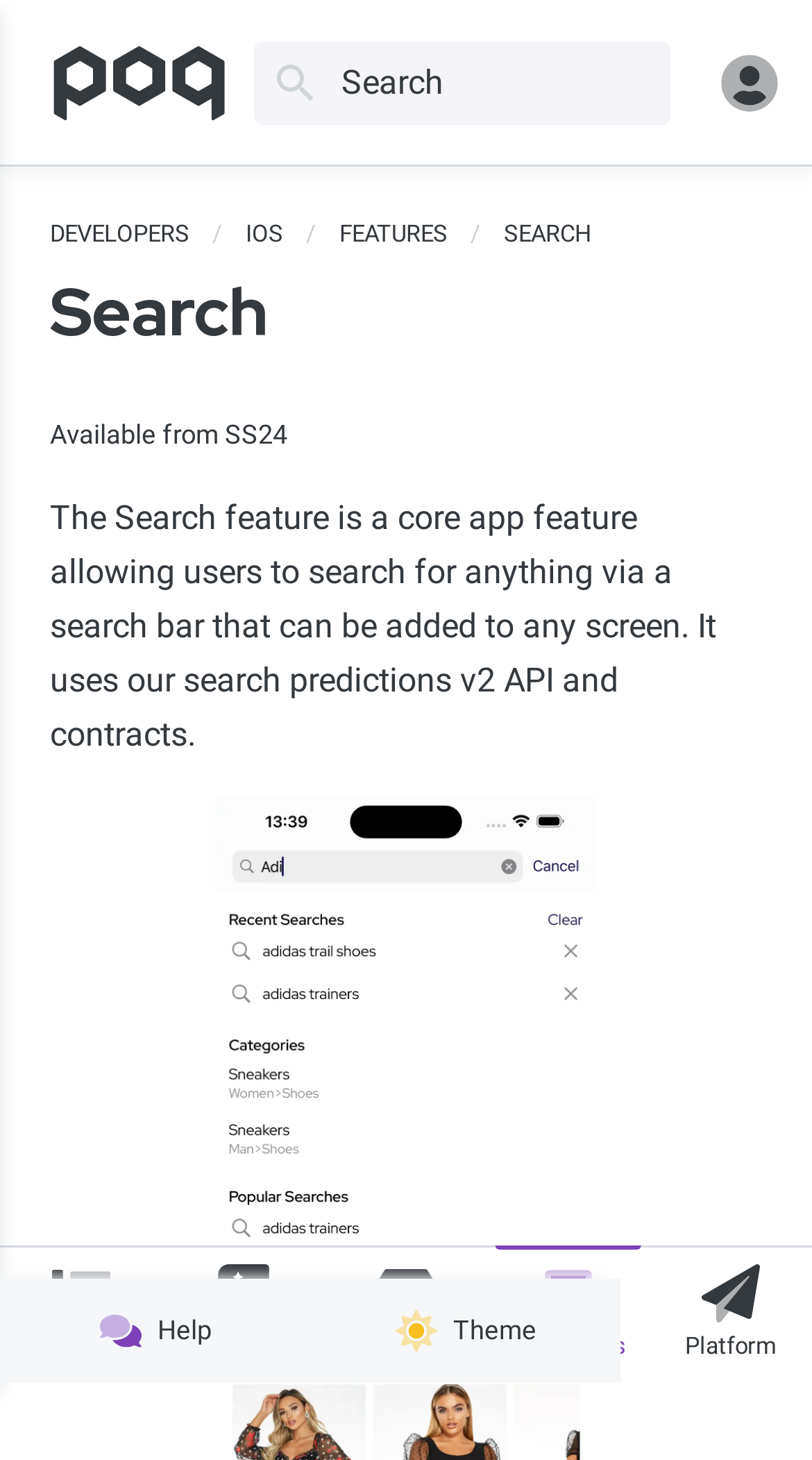Identify the bounding box coordinates of the section that should be clicked to achieve the task described: "get help".

[0.0, 0.876, 0.382, 0.947]